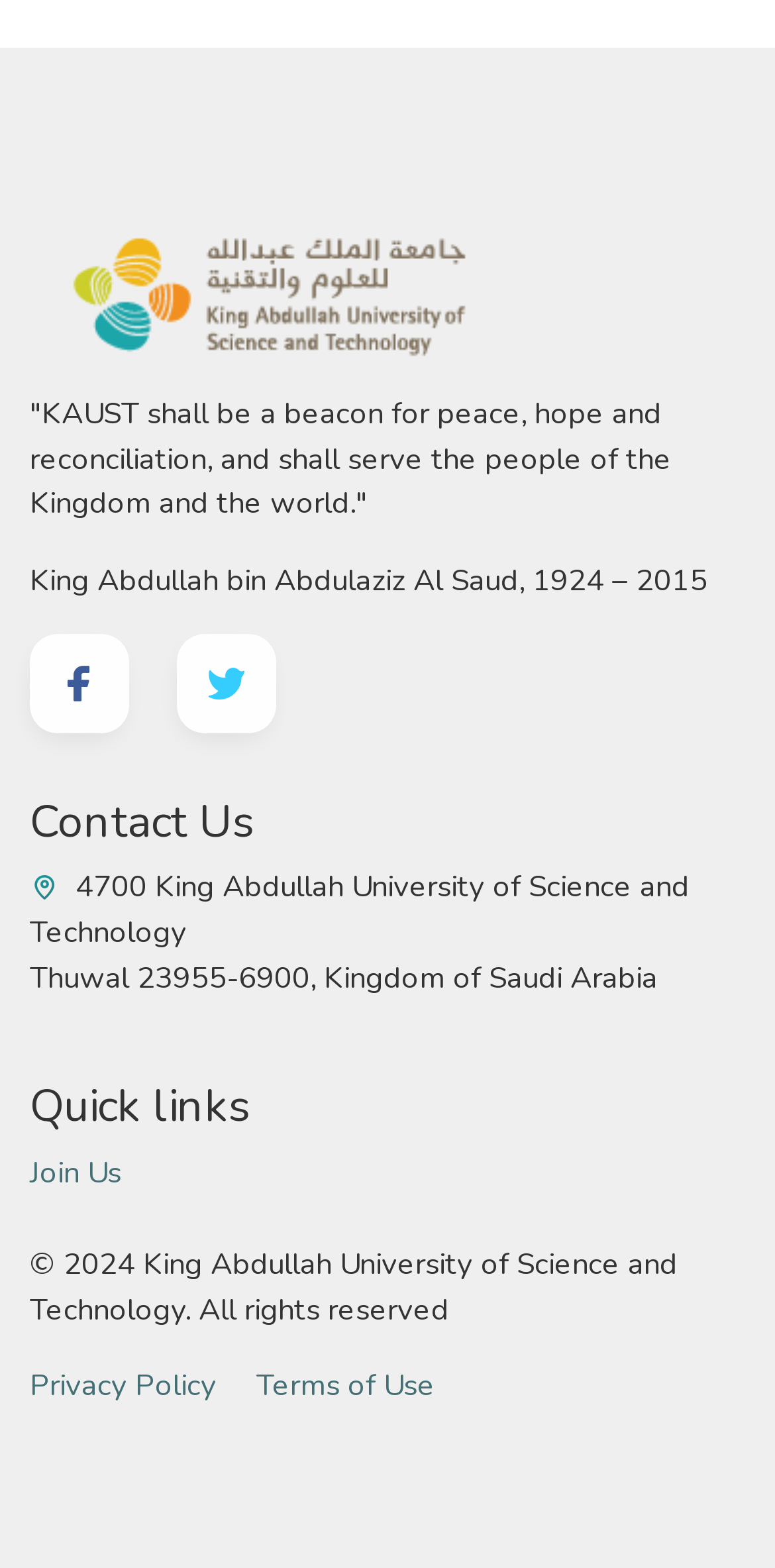Determine the bounding box coordinates for the UI element described. Format the coordinates as (top-left x, top-left y, bottom-right x, bottom-right y) and ensure all values are between 0 and 1. Element description: Privacy Policy

[0.038, 0.871, 0.279, 0.896]